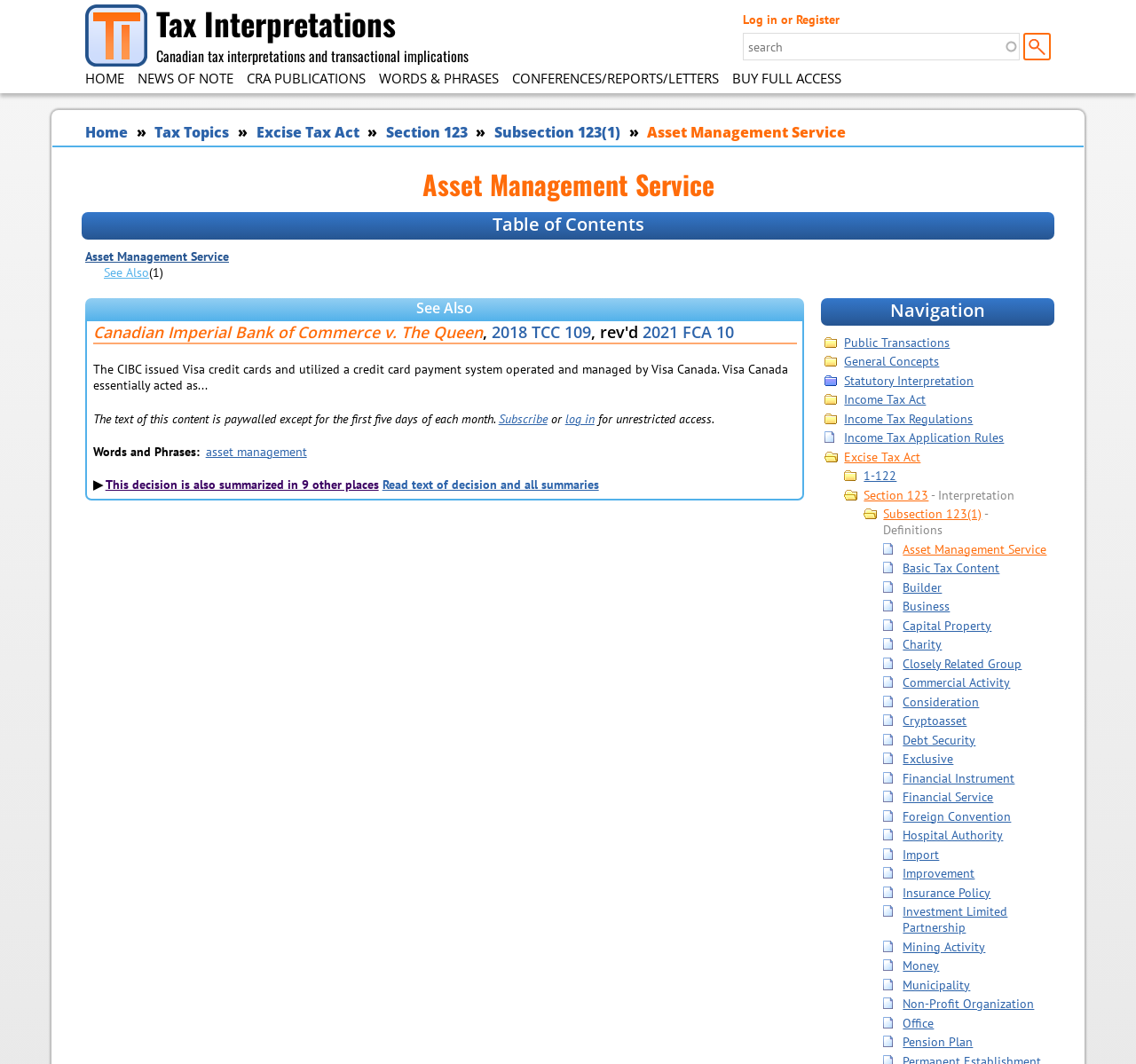Please locate the bounding box coordinates of the element that should be clicked to achieve the given instruction: "Click on the 'Log in or Register' link".

[0.654, 0.011, 0.739, 0.026]